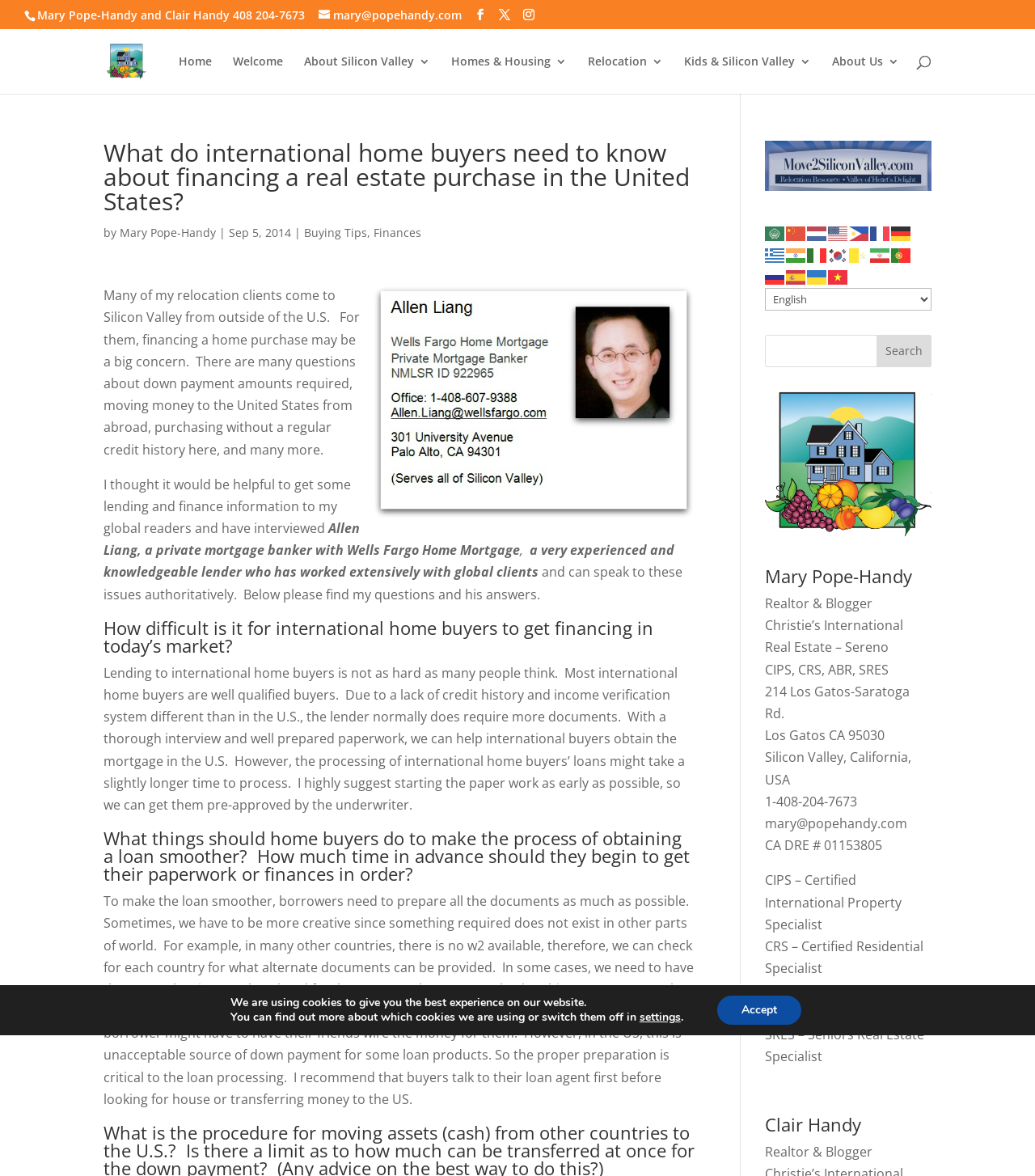Find the bounding box coordinates of the element you need to click on to perform this action: 'Read about financing a real estate purchase in the United States'. The coordinates should be represented by four float values between 0 and 1, in the format [left, top, right, bottom].

[0.1, 0.12, 0.672, 0.188]